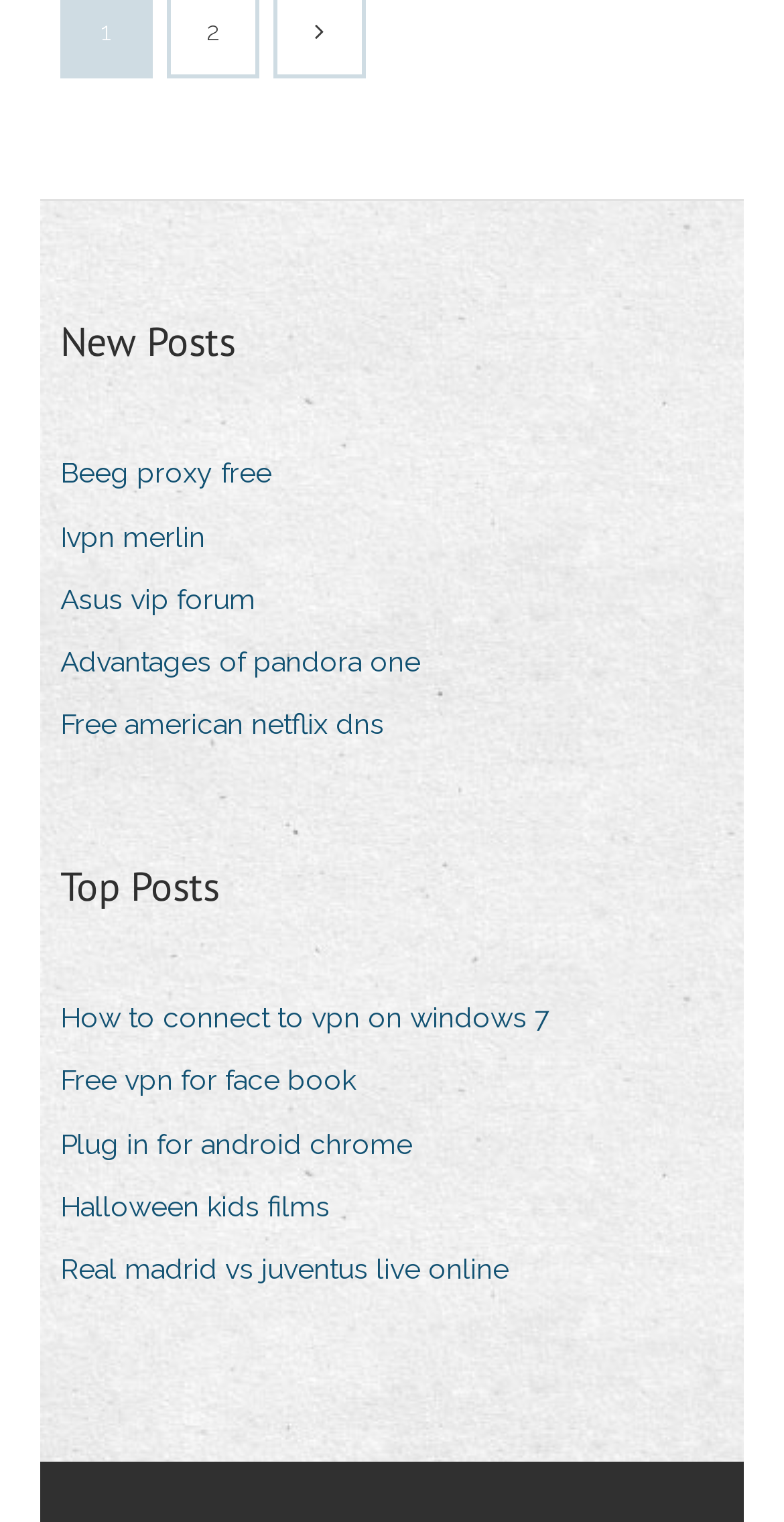Extract the bounding box coordinates for the UI element described as: "parent_node: JOTHAEFF-BLOG".

None